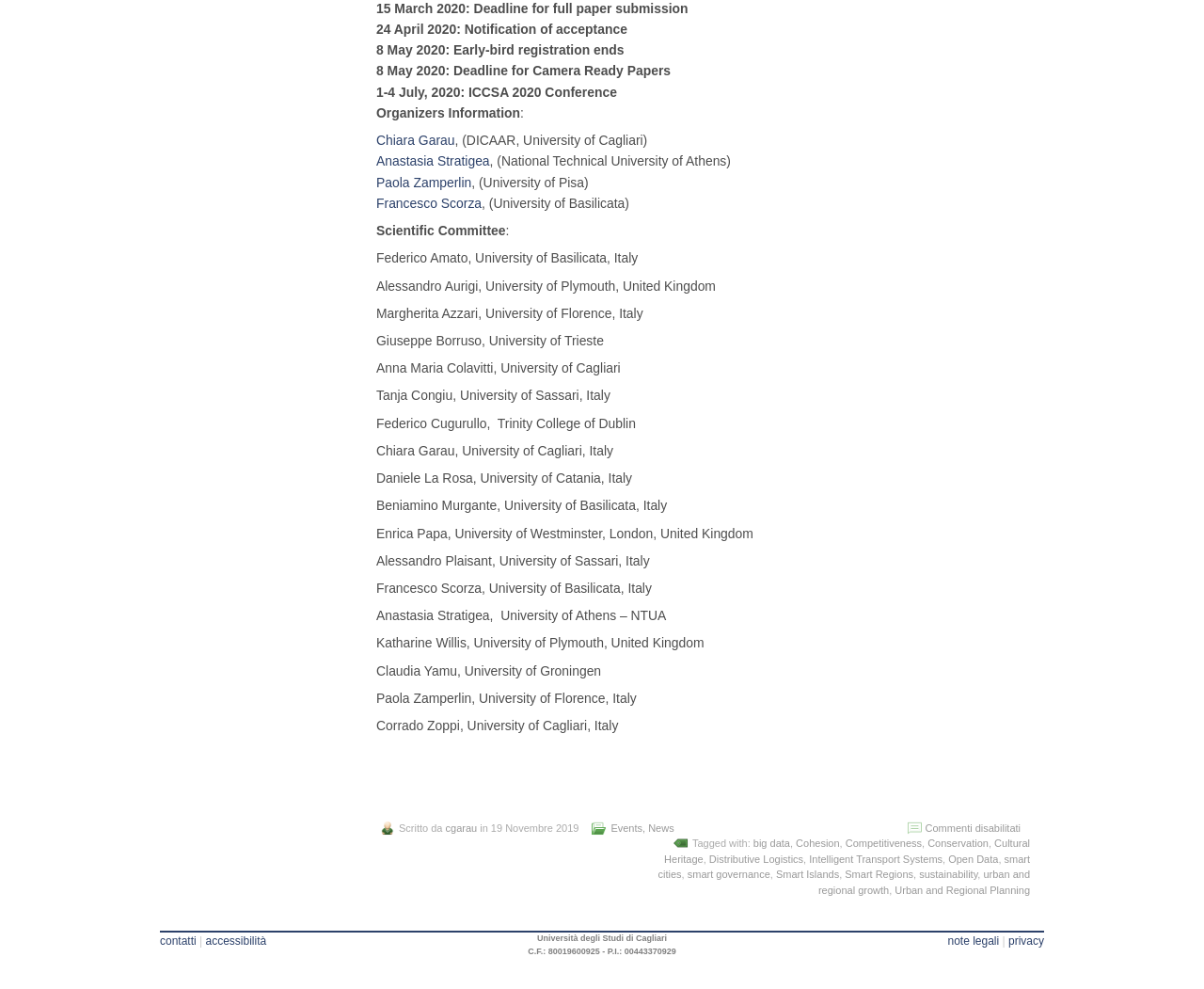Please identify the bounding box coordinates of the element I need to click to follow this instruction: "Click on Events".

[0.507, 0.831, 0.534, 0.843]